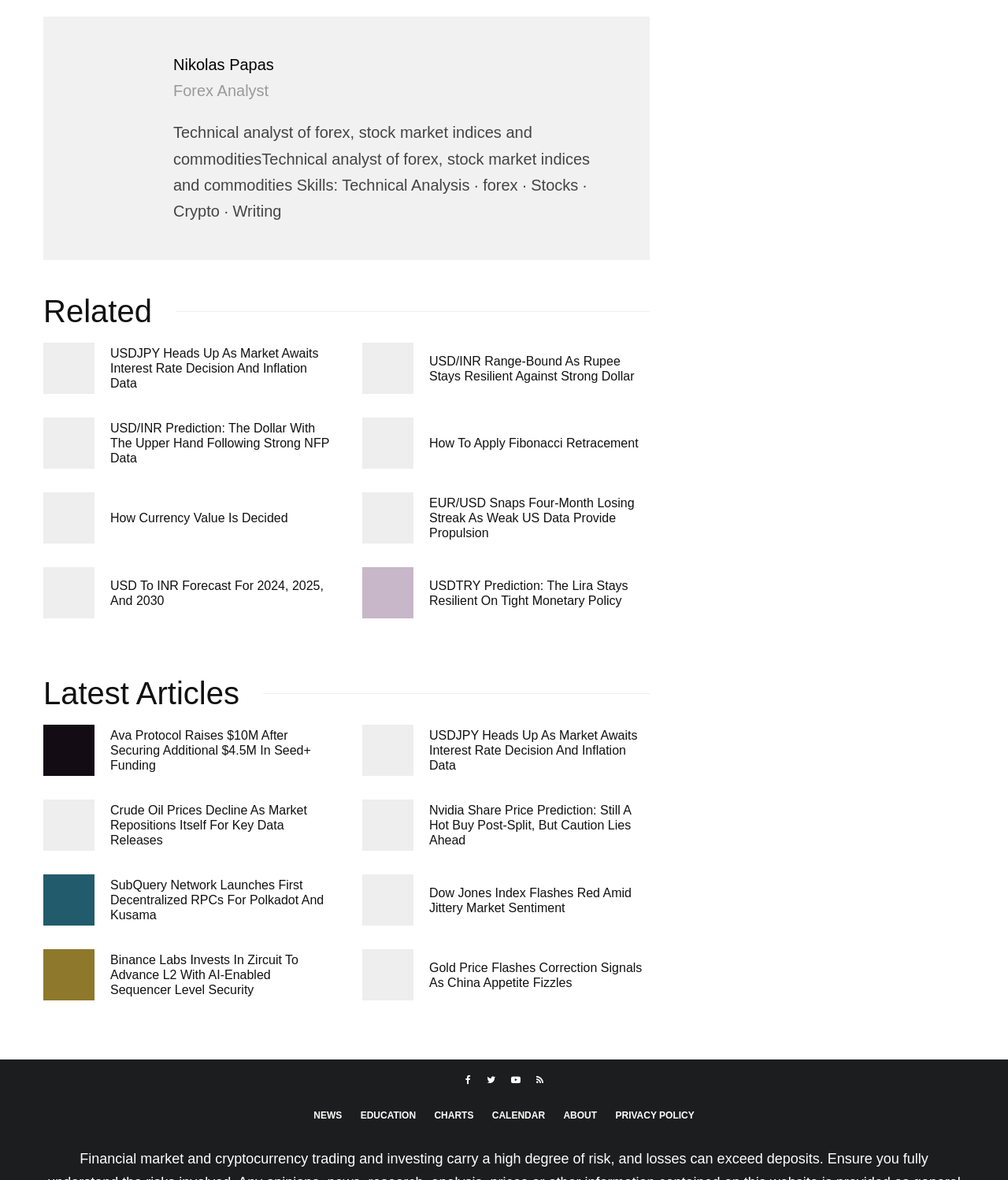How many articles are listed on this webpage?
Answer the question with a single word or phrase derived from the image.

16